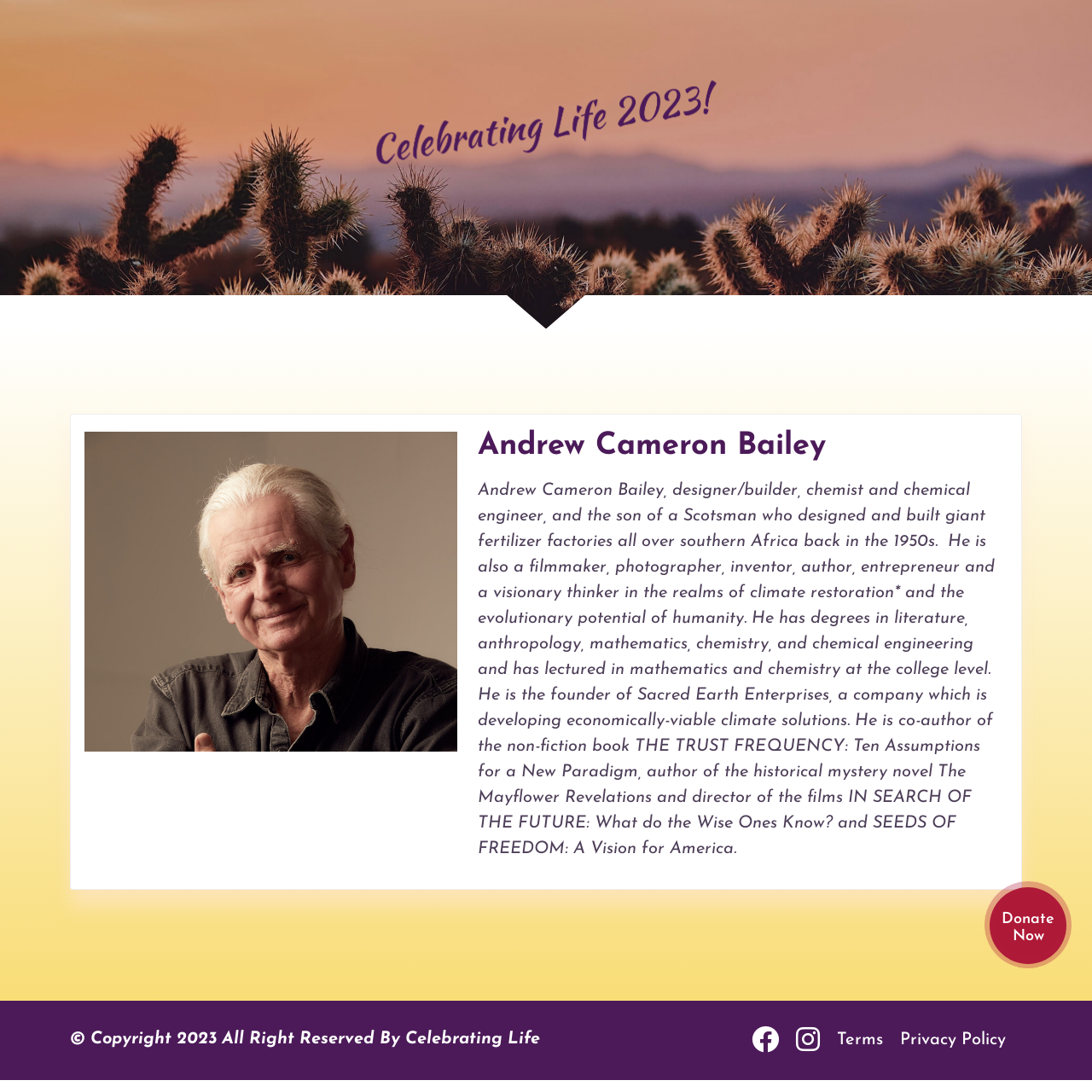Answer succinctly with a single word or phrase:
What is Andrew Cameron Bailey's profession?

designer/builder